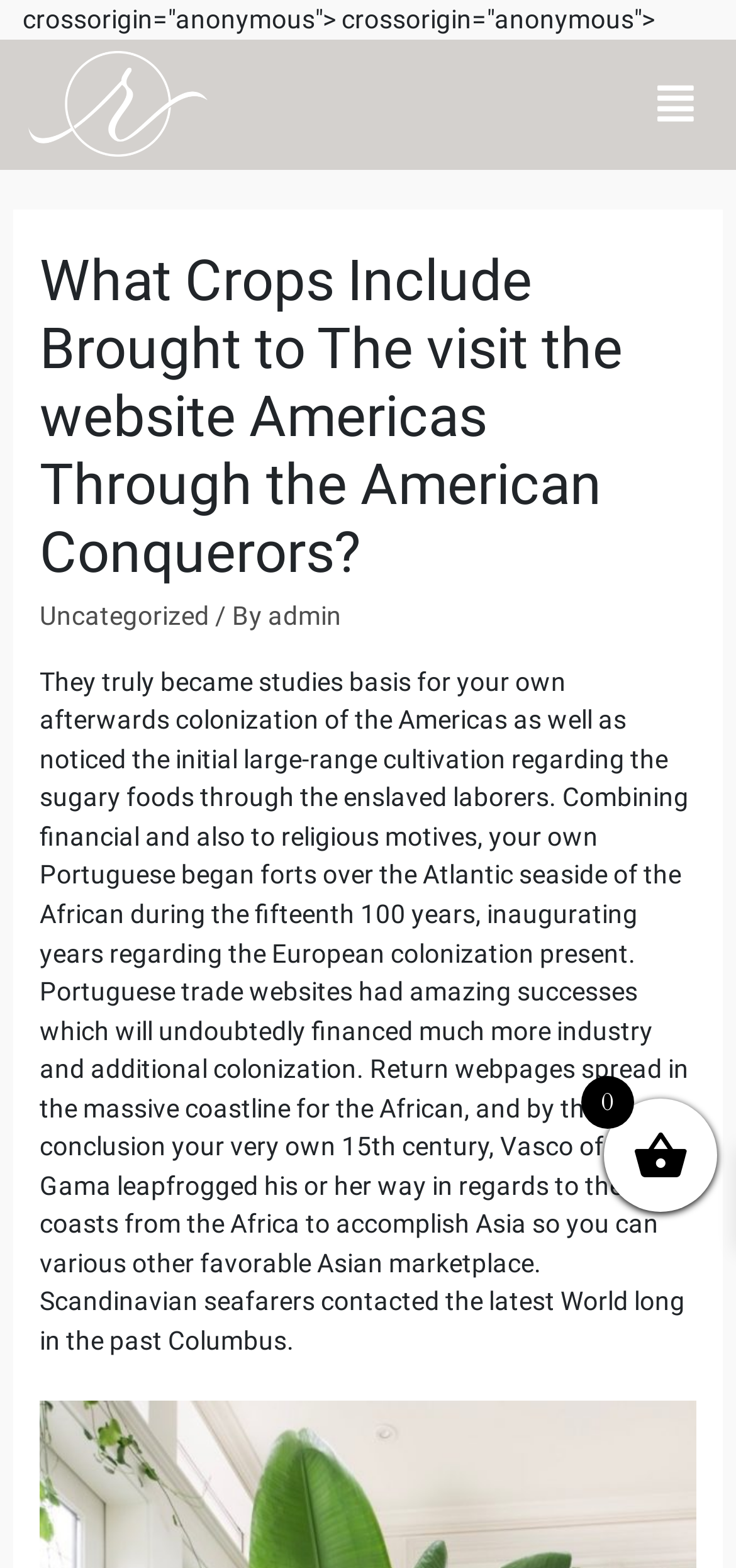What did Scandinavian seafarers contact long before Columbus?
Provide an in-depth answer to the question, covering all aspects.

According to the webpage, Scandinavian seafarers contacted the New World long before Columbus.